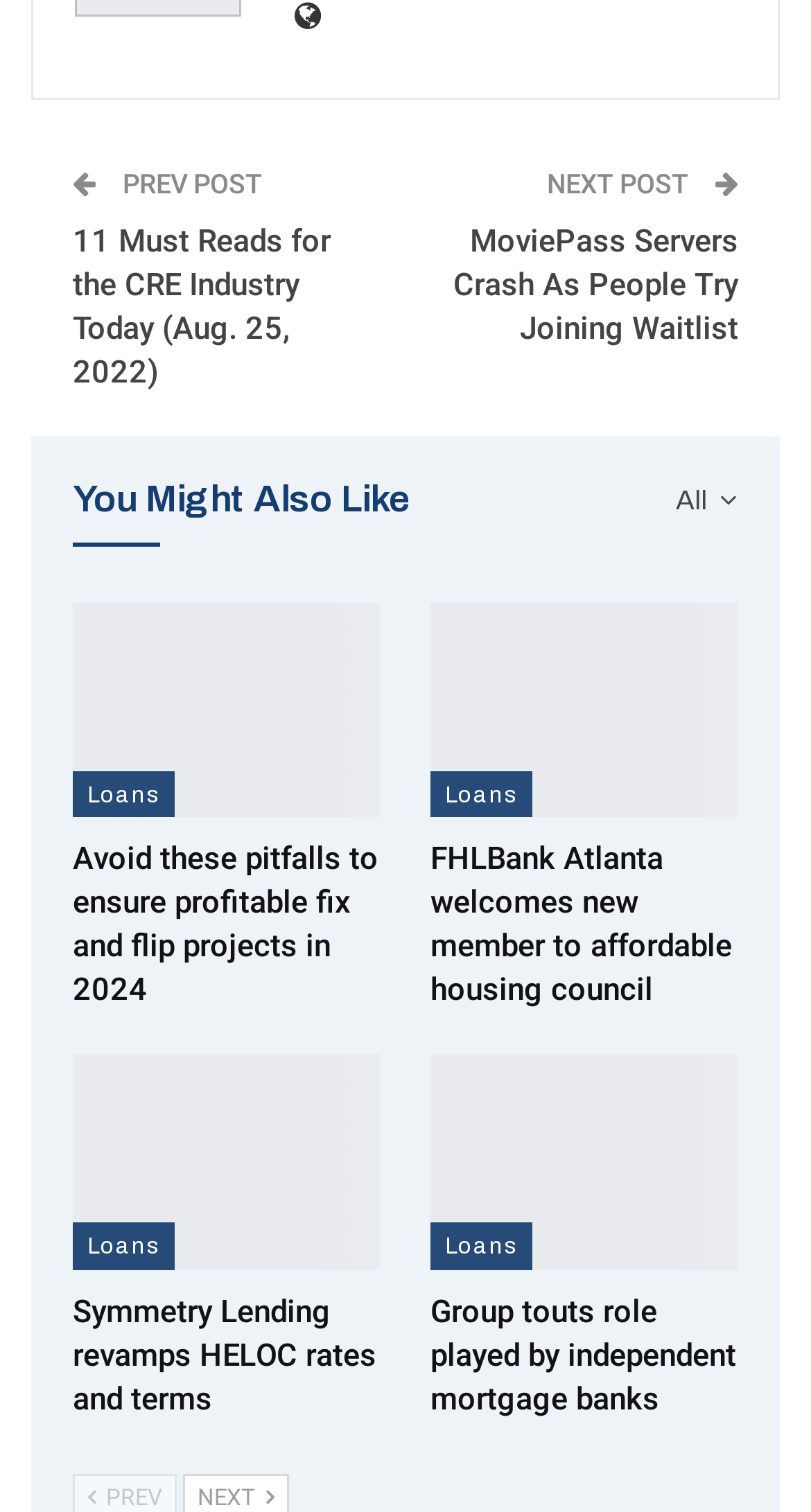Please provide a one-word or short phrase answer to the question:
How many posts are there on the page?

8